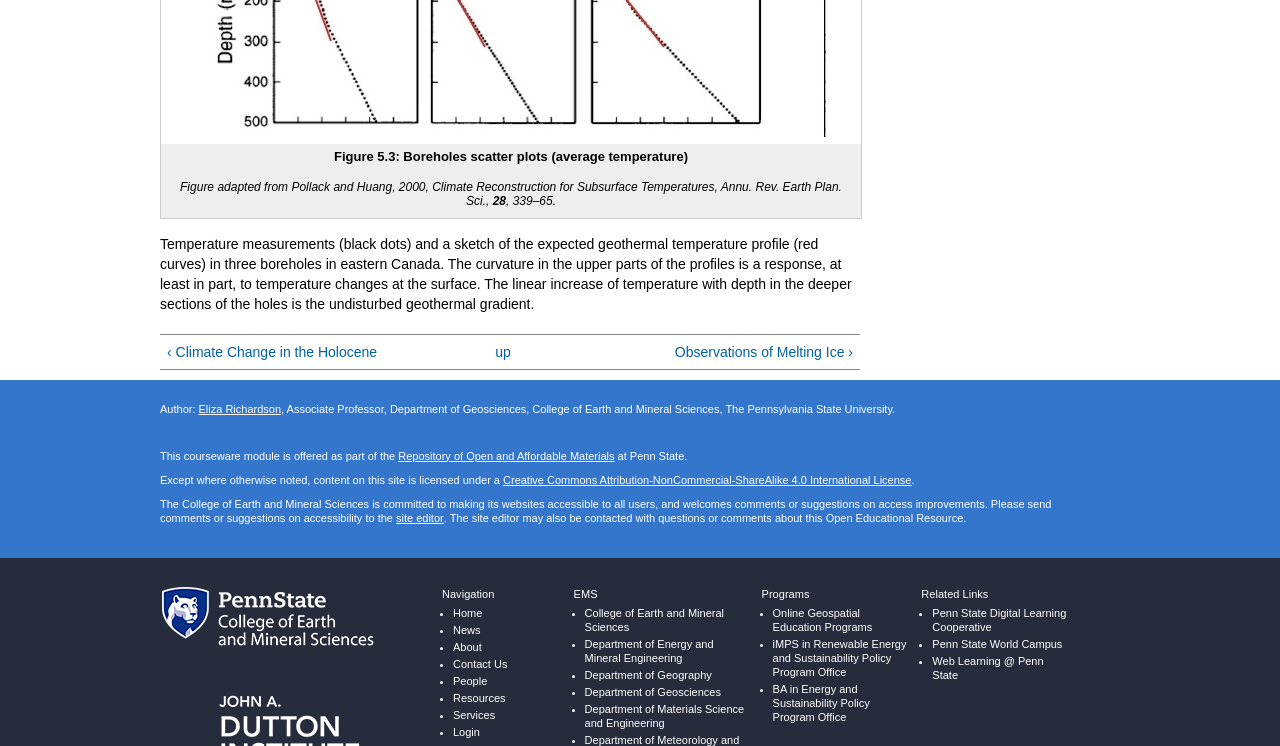Using the information shown in the image, answer the question with as much detail as possible: Who is the author of this courseware module?

The author of this courseware module is 'Eliza Richardson' as indicated by the link element with ID 169, which is 'Eliza Richardson (link is external)'.